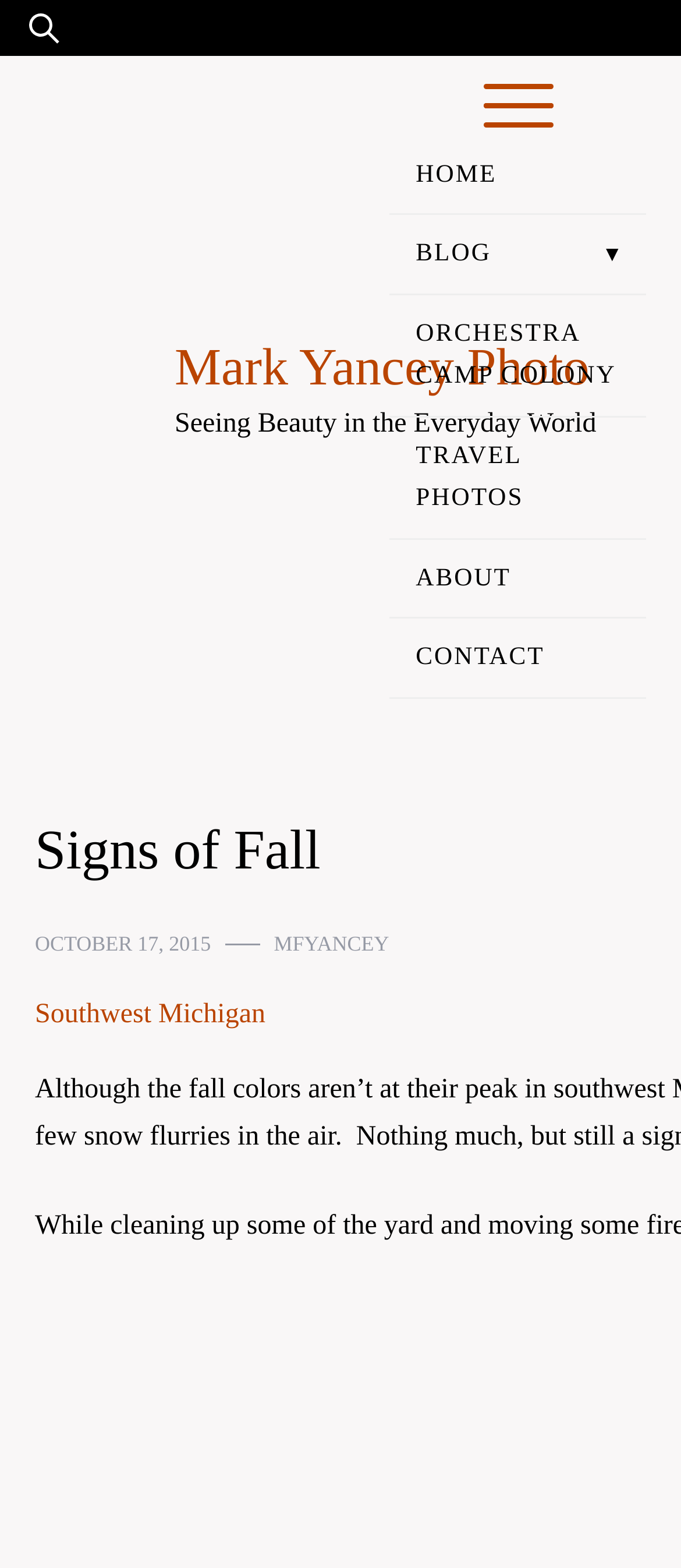Identify the bounding box coordinates of the HTML element based on this description: "Mark Yancey Photo".

[0.256, 0.216, 0.865, 0.253]